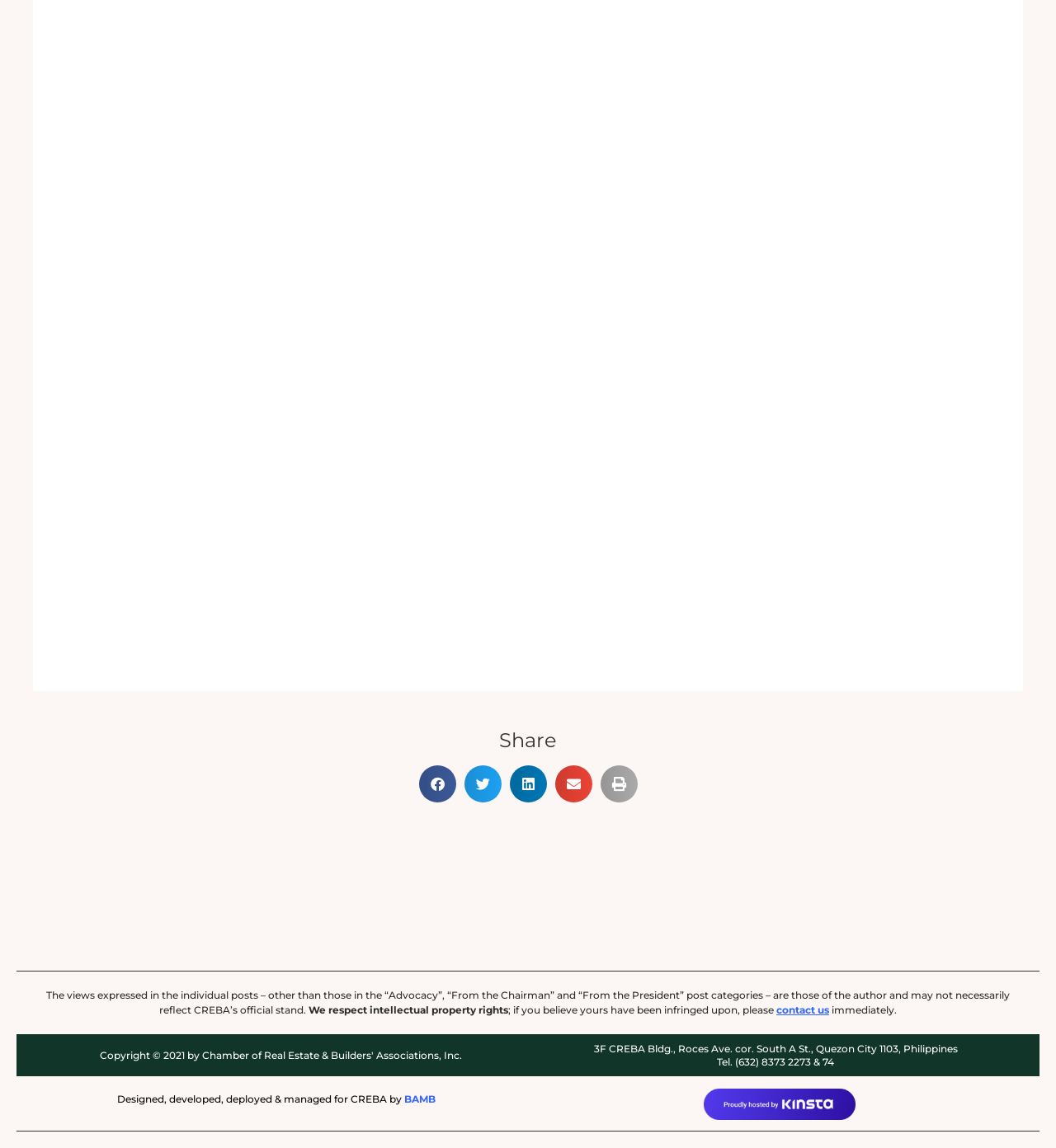Determine the bounding box coordinates of the target area to click to execute the following instruction: "Share on twitter."

[0.439, 0.667, 0.475, 0.699]